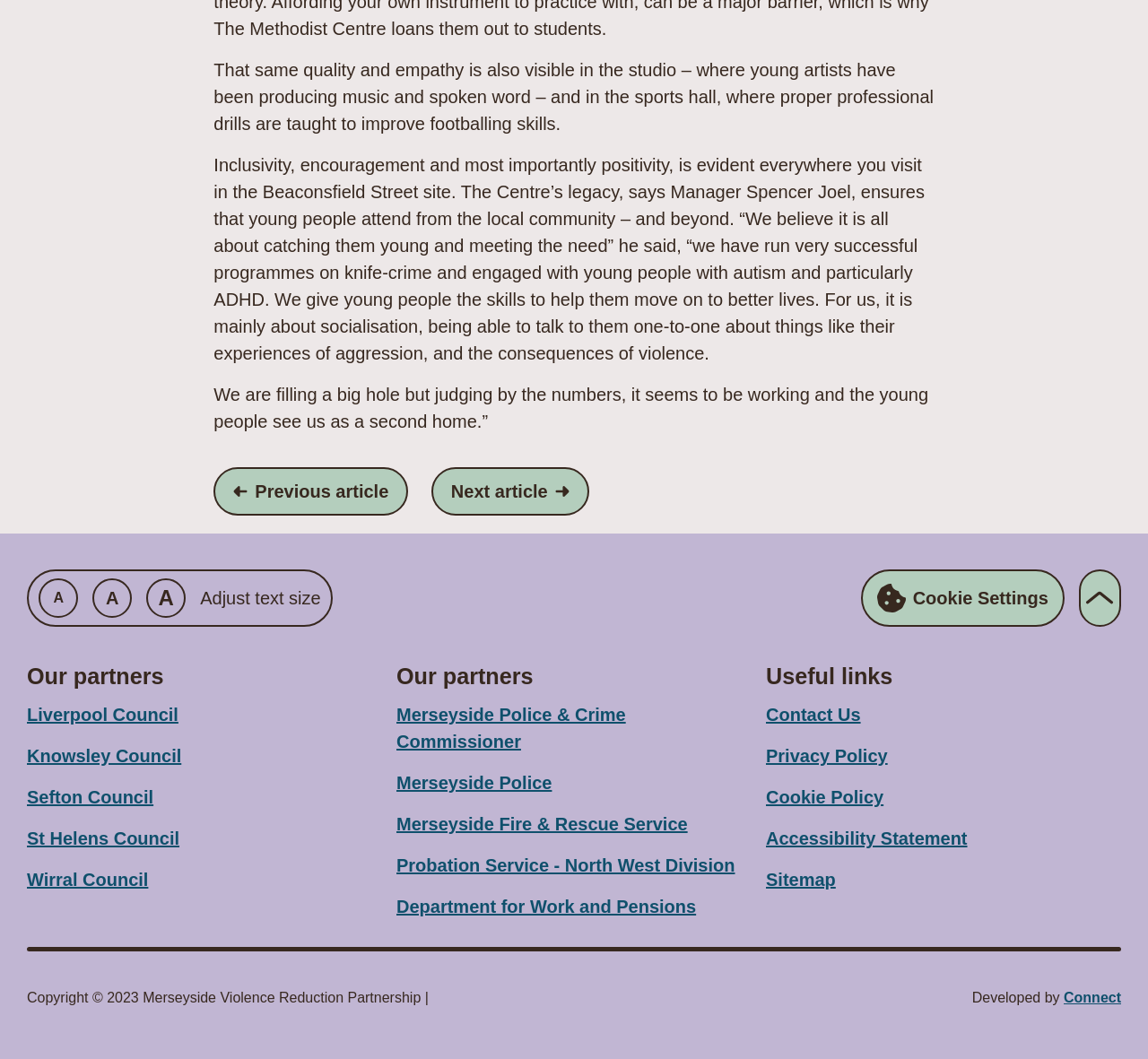Can you give a detailed response to the following question using the information from the image? What is the purpose of the Centre mentioned in the text?

According to the text, the Centre's legacy is to provide a safe space for young people to attend from the local community and beyond. The Centre's manager, Spencer Joel, mentions that they believe in 'catching them young and meeting the need' and providing young people with skills to help them move on to better lives.